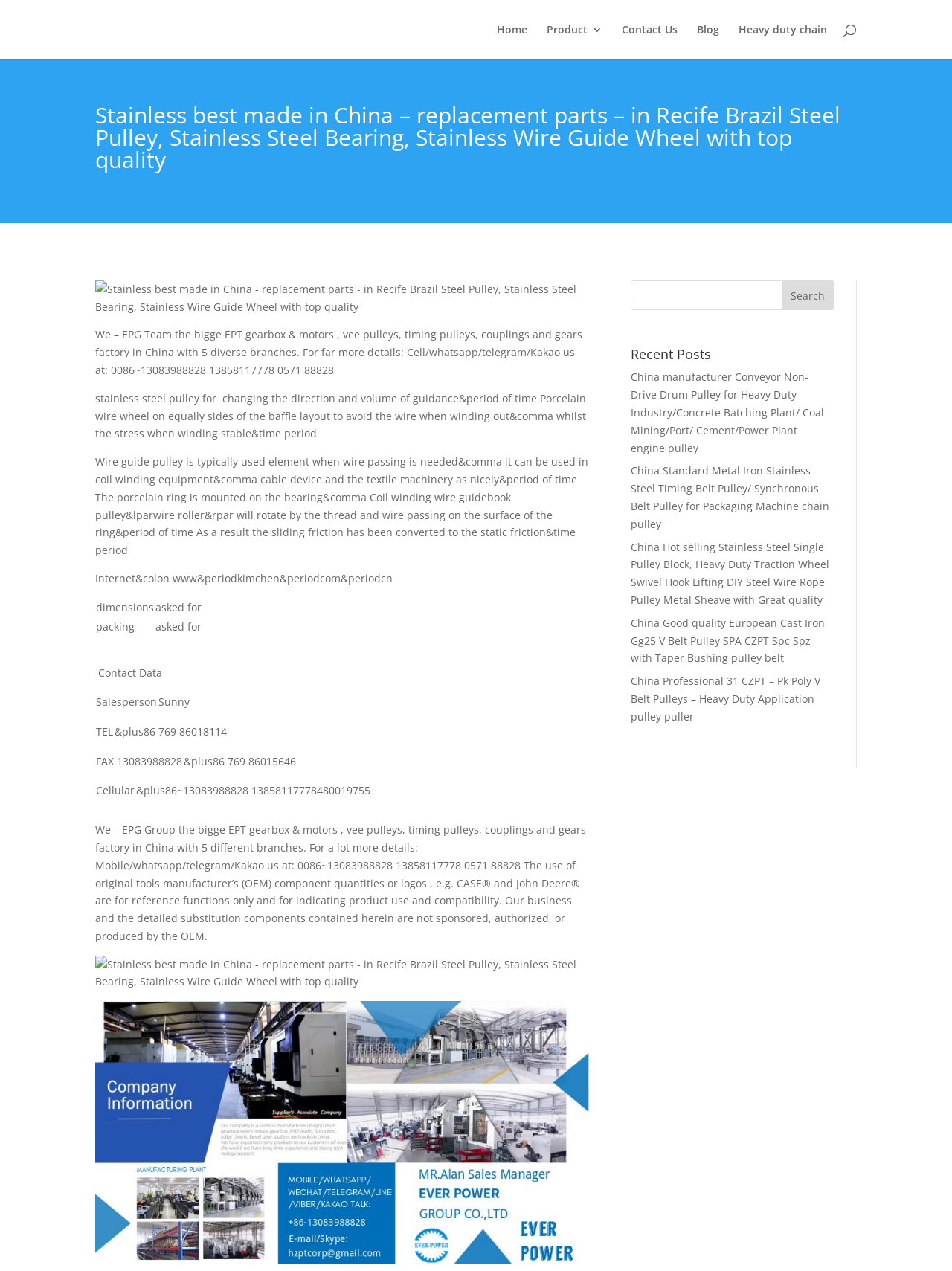Using the information from the screenshot, answer the following question thoroughly:
What is the company's business scope?

Based on the webpage content, the company's business scope includes manufacturing gearbox and motors, vee pulleys, timing pulleys, couplings, and gears. The company has five different branches and is a leading manufacturer in China.